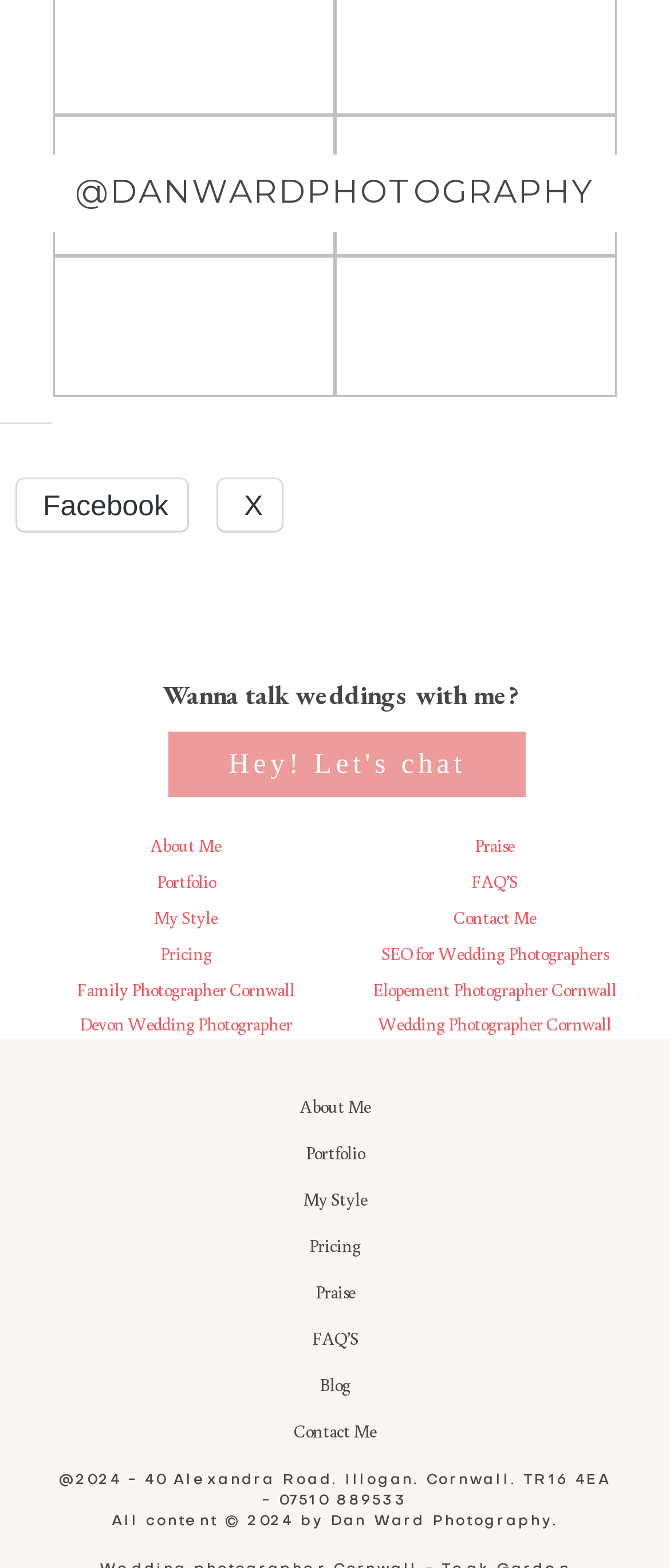Using the webpage screenshot, locate the HTML element that fits the following description and provide its bounding box: "Commercial Photographer Cornwall".

[0.3, 0.745, 0.7, 0.807]